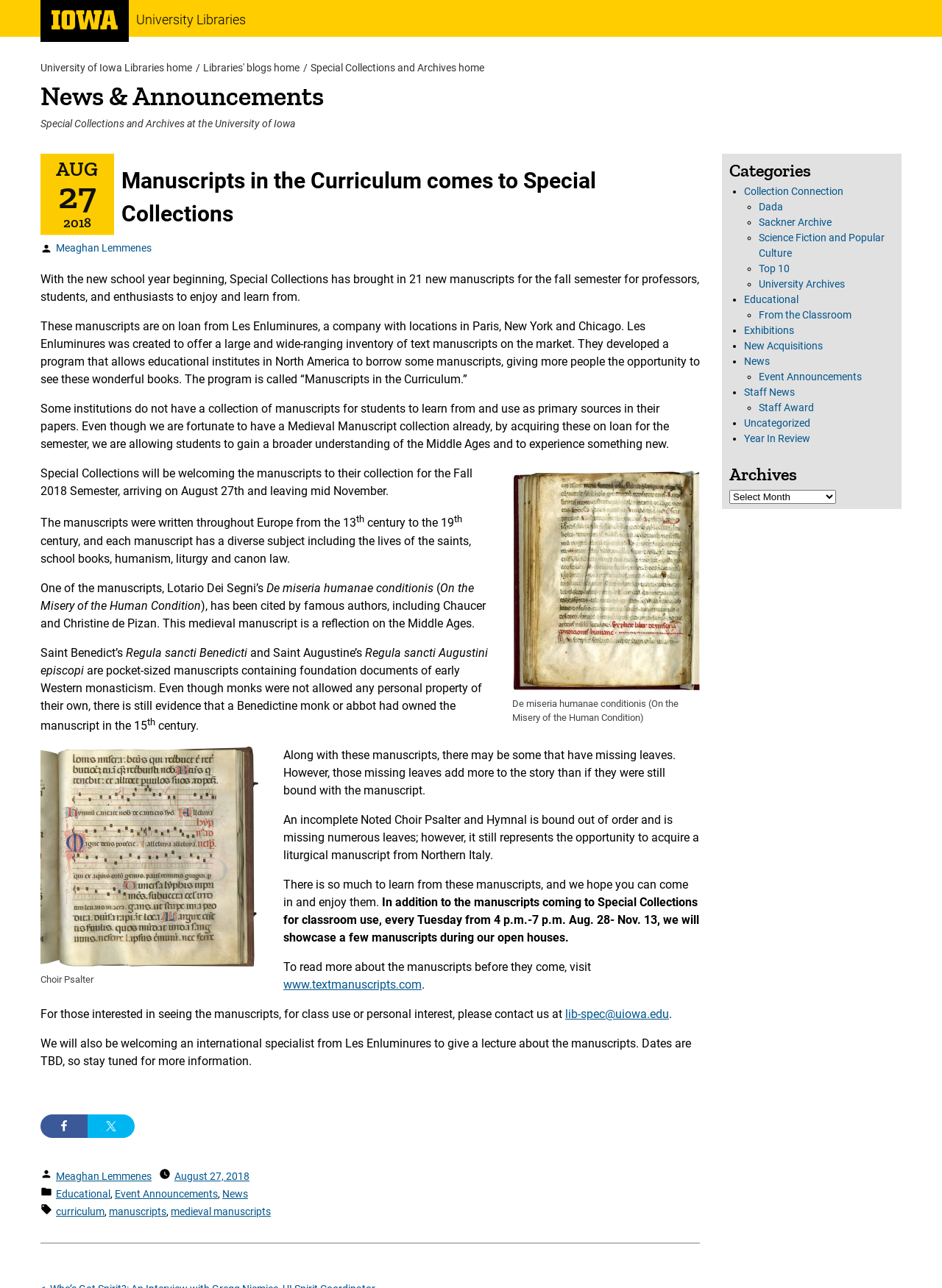Please find the bounding box coordinates for the clickable element needed to perform this instruction: "Read News & Announcements".

[0.043, 0.059, 0.957, 0.09]